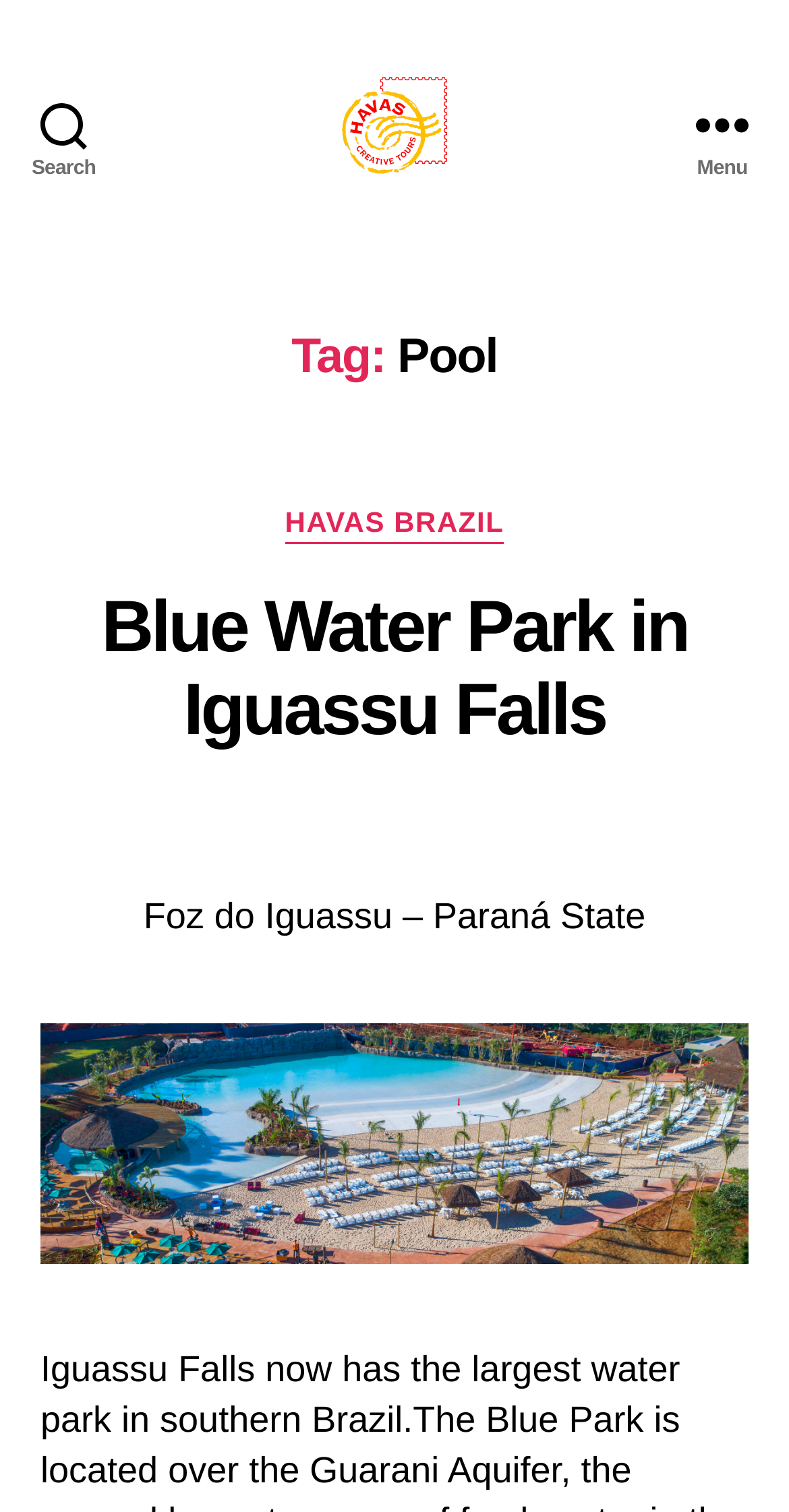Observe the image and answer the following question in detail: What is the name of the park featured on the page?

I found the answer by looking at the heading element with the text 'Blue Water Park in Iguassu Falls' which is located at the middle of the page, indicating that it is the name of the park featured on the page.